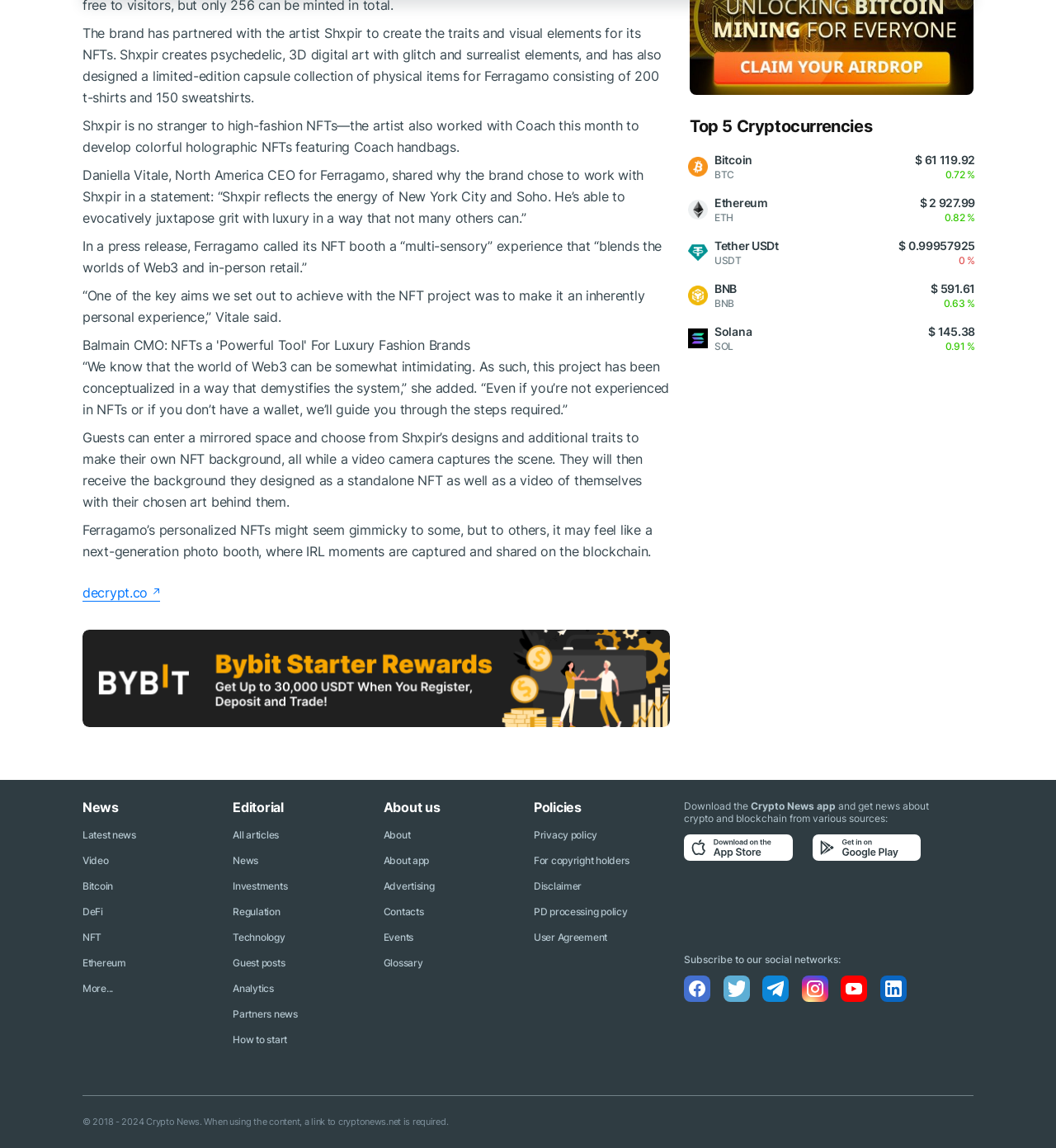Analyze the image and answer the question with as much detail as possible: 
What is the brand that partnered with Shxpir?

The answer can be found in the first paragraph of the article, where it is stated that 'The brand has partnered with the artist Shxpir'.